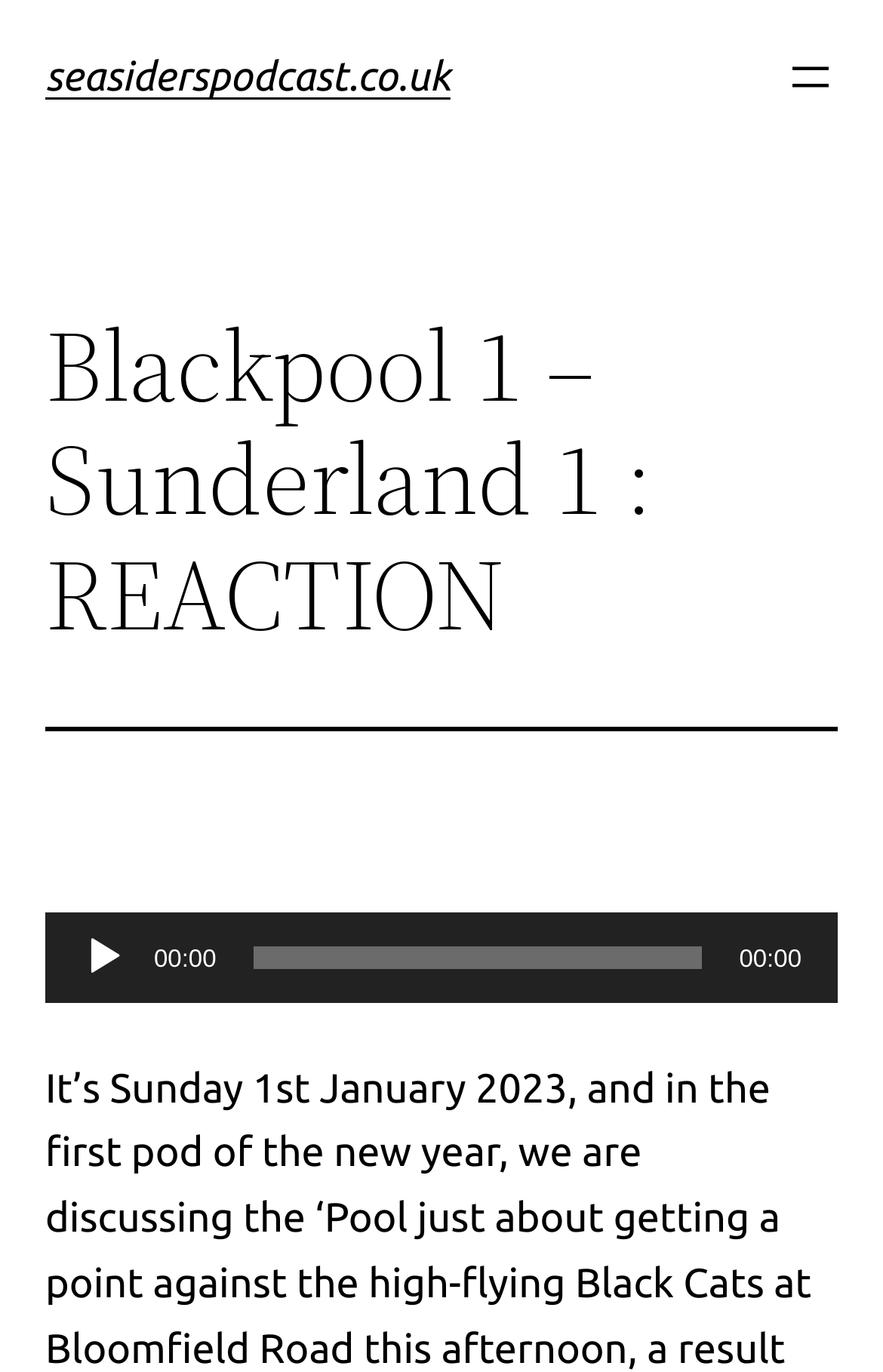Answer the following query concisely with a single word or phrase:
What is the function of the button on the top-right corner?

Open menu